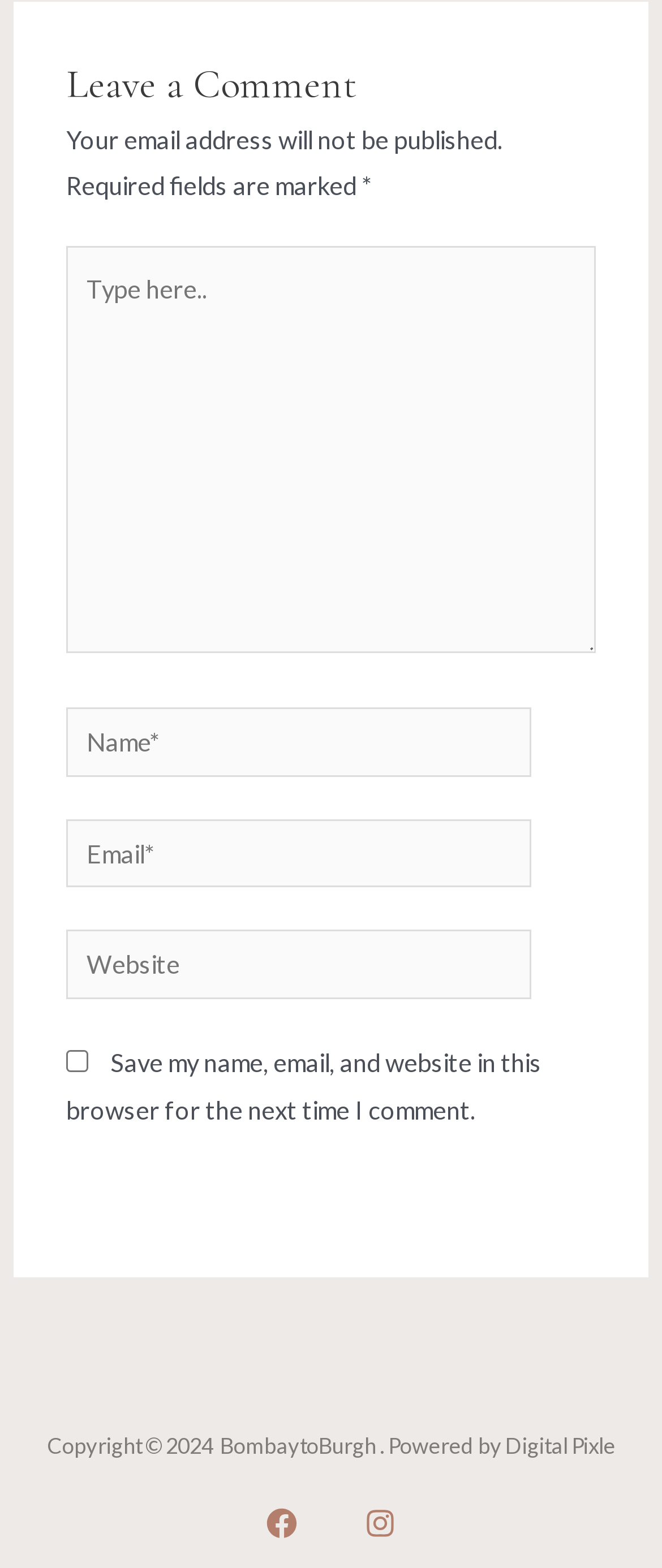Use a single word or phrase to answer the following:
What is the purpose of the text box with 'Type here..'?

Leave a comment